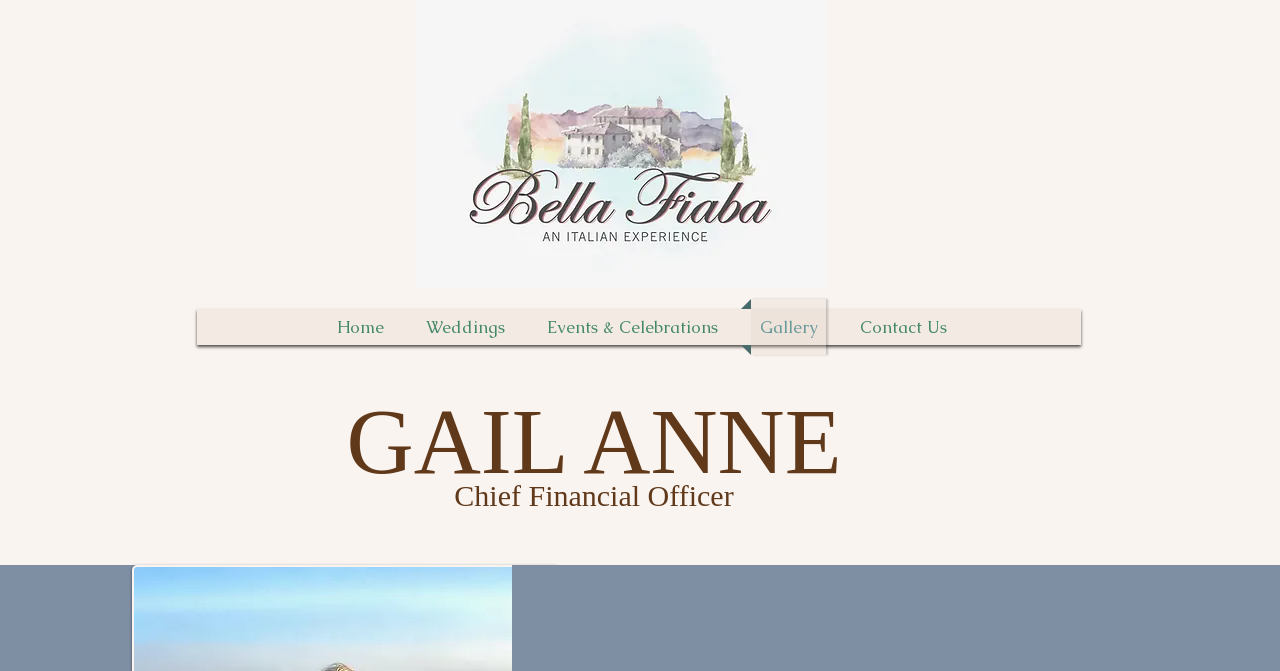What is the occupation of GAIL ANNE?
From the details in the image, provide a complete and detailed answer to the question.

From the heading element 'GAIL ANNE Chief Financial Officer' with bounding box coordinates [0.081, 0.633, 0.847, 0.763], it can be inferred that the occupation of GAIL ANNE is Chief Financial Officer.